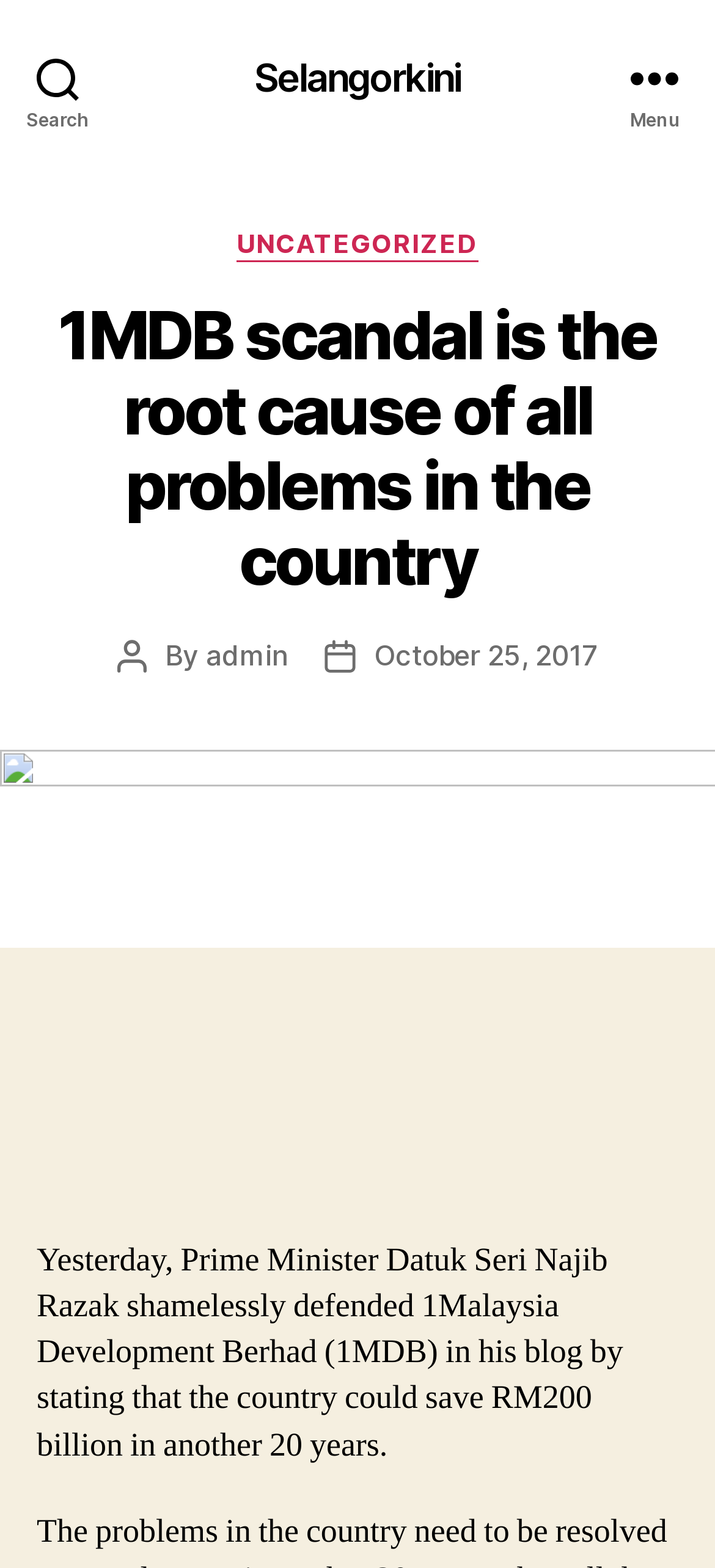Provide the bounding box coordinates of the HTML element described by the text: "October 25, 2017".

[0.523, 0.406, 0.836, 0.428]